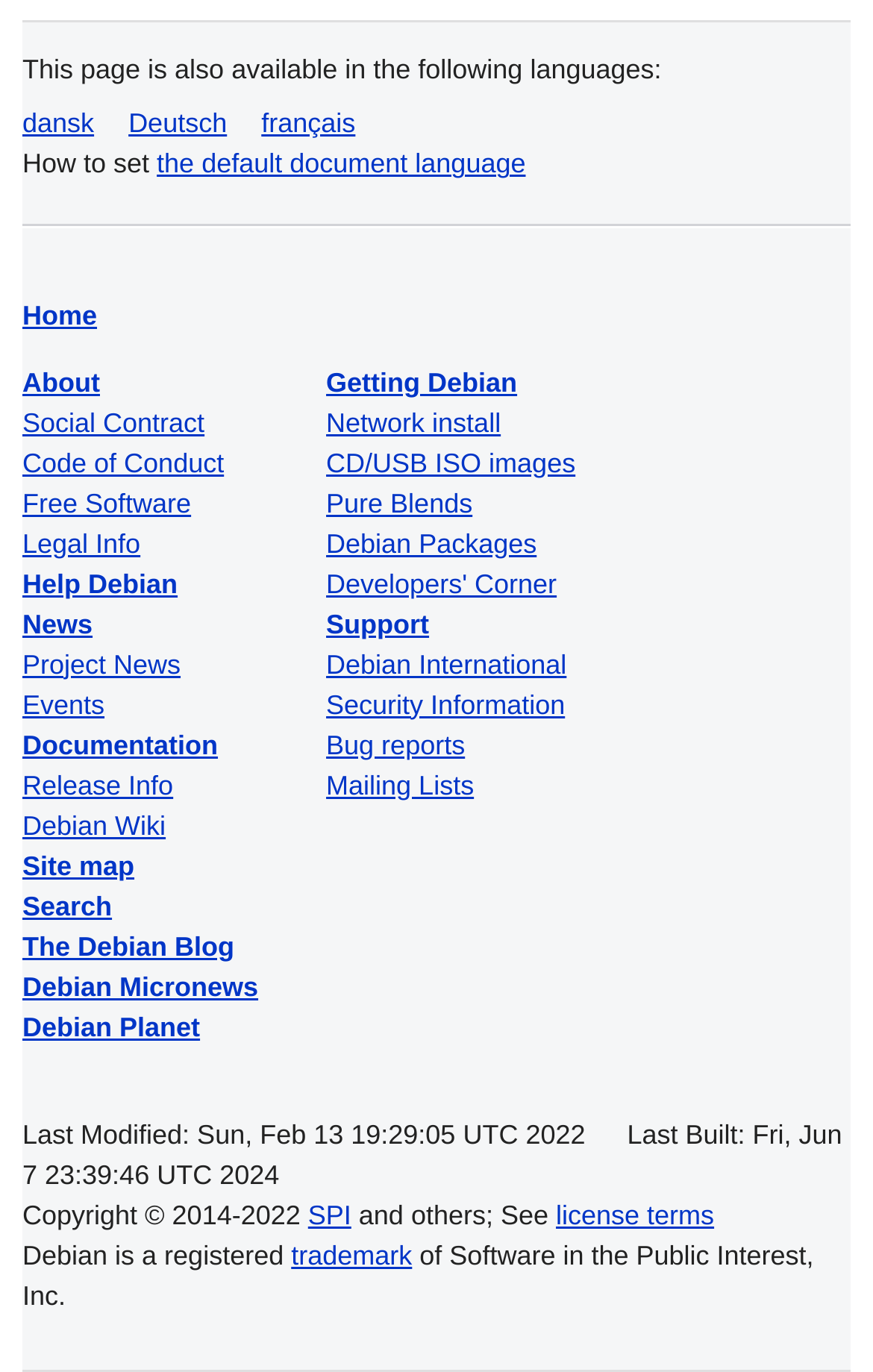Determine the bounding box coordinates of the target area to click to execute the following instruction: "Select dansk language."

[0.026, 0.079, 0.108, 0.102]